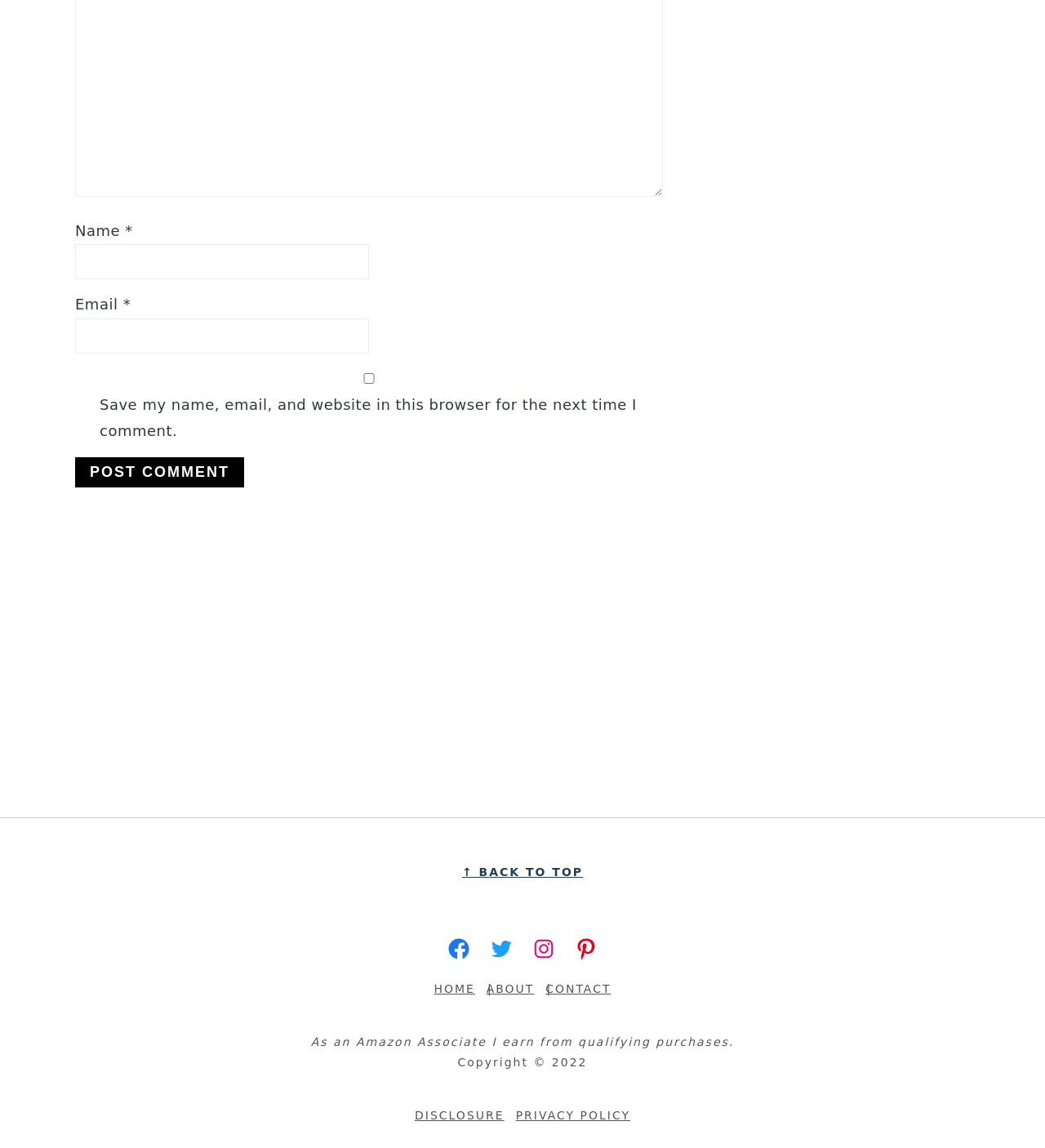Extract the bounding box for the UI element that matches this description: "Facebook".

[0.427, 0.816, 0.451, 0.837]